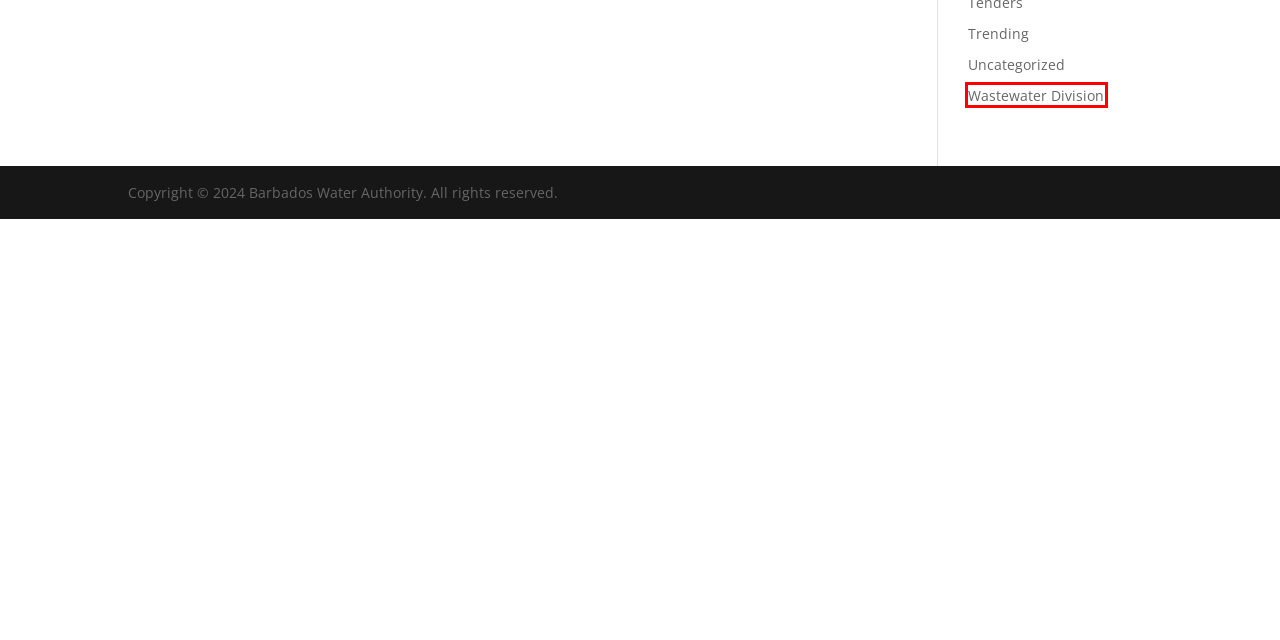You are looking at a webpage screenshot with a red bounding box around an element. Pick the description that best matches the new webpage after interacting with the element in the red bounding box. The possible descriptions are:
A. Wastewater Division | Barbados Water Authority
B. Press/News Release | Barbados Water Authority
C. Public Meetings | Barbados Water Authority
D. Trending | Barbados Water Authority
E. About us | Barbados Water Authority
F. PSA | Barbados Water Authority
G. Uncategorized | Barbados Water Authority
H. Projects | Barbados Water Authority

A